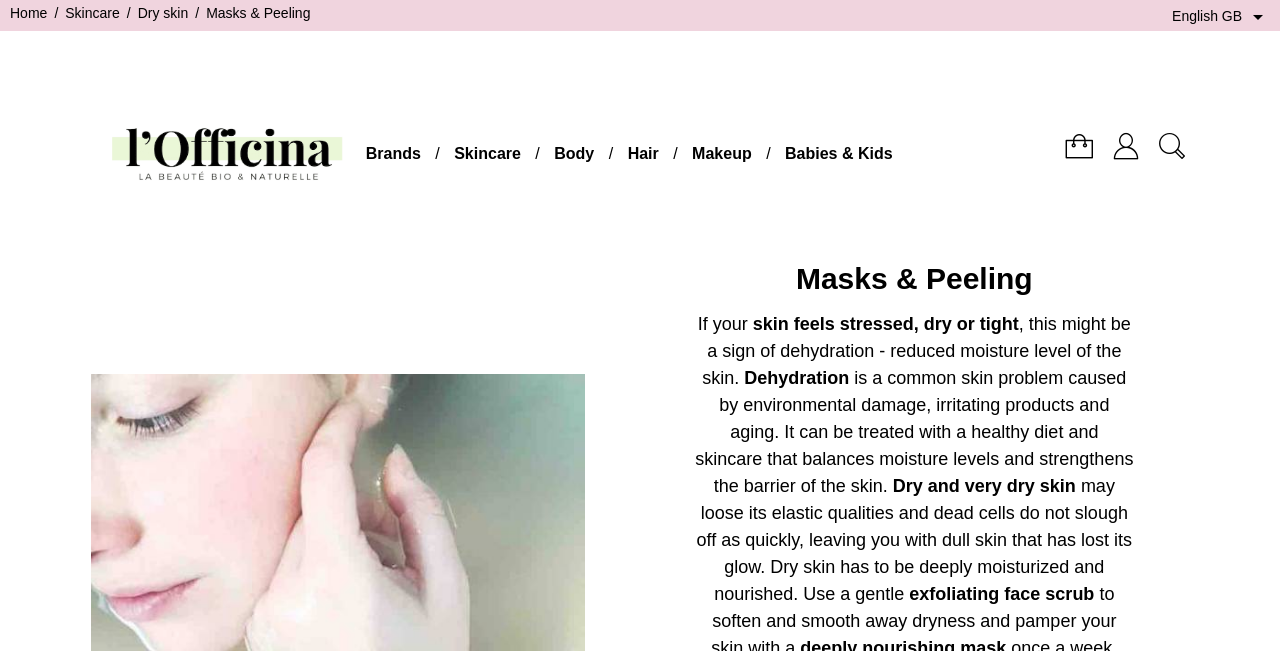Determine the bounding box coordinates of the region that needs to be clicked to achieve the task: "Go to the Skincare page".

[0.051, 0.008, 0.094, 0.032]